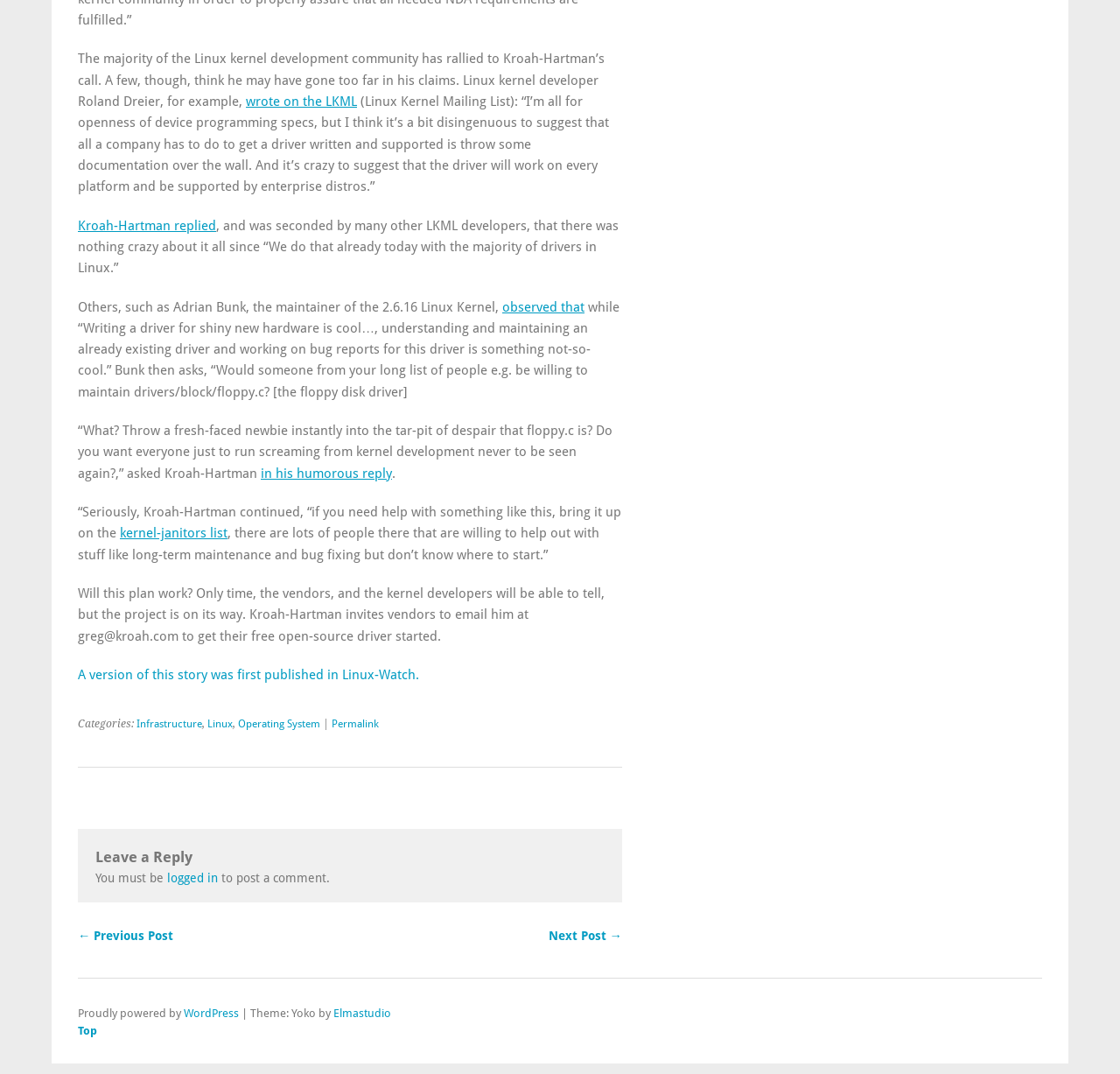Please find the bounding box coordinates (top-left x, top-left y, bottom-right x, bottom-right y) in the screenshot for the UI element described as follows: Kroah-Hartman replied

[0.07, 0.203, 0.193, 0.217]